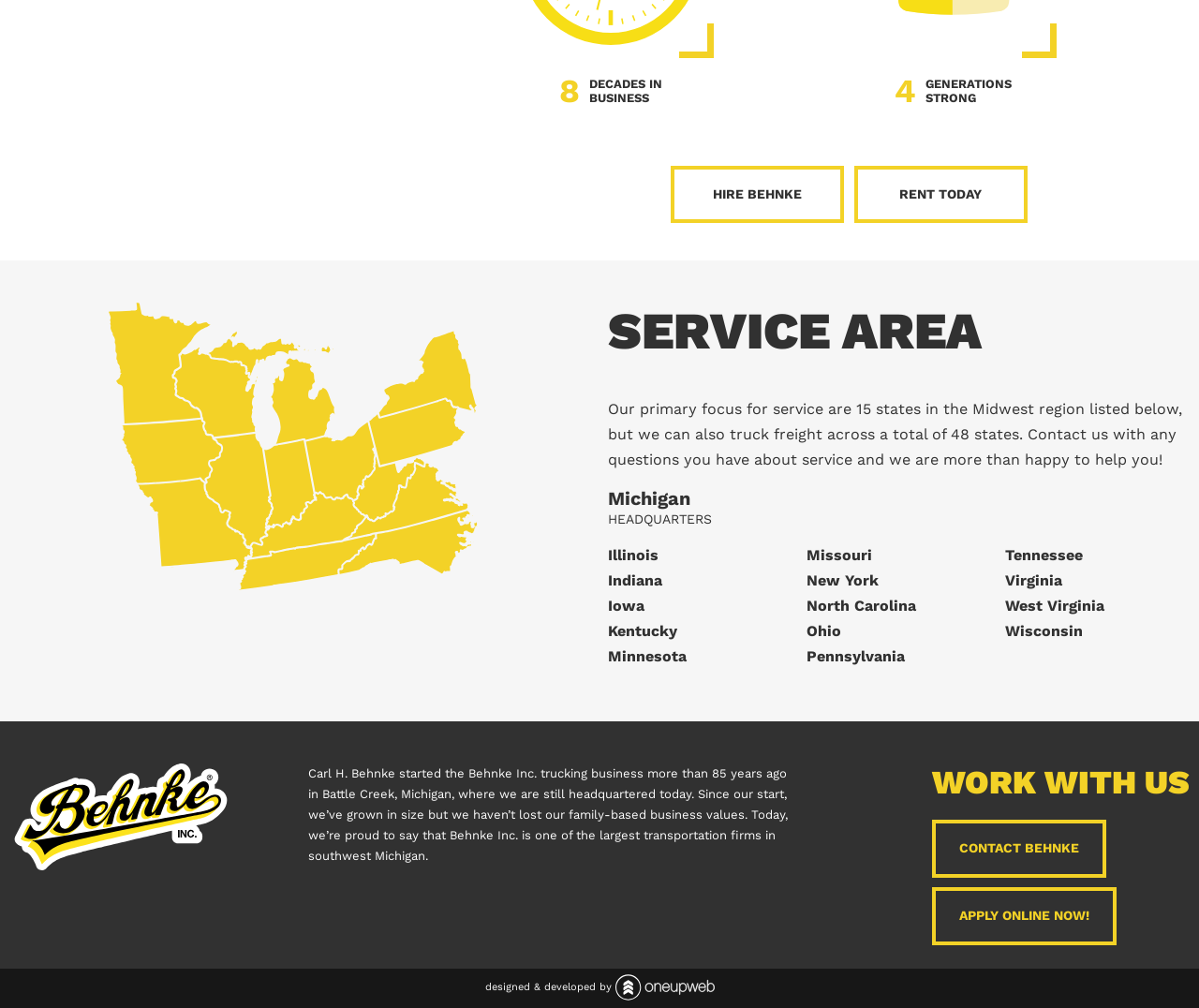Use a single word or phrase to answer the question: How many states are listed as service areas?

15